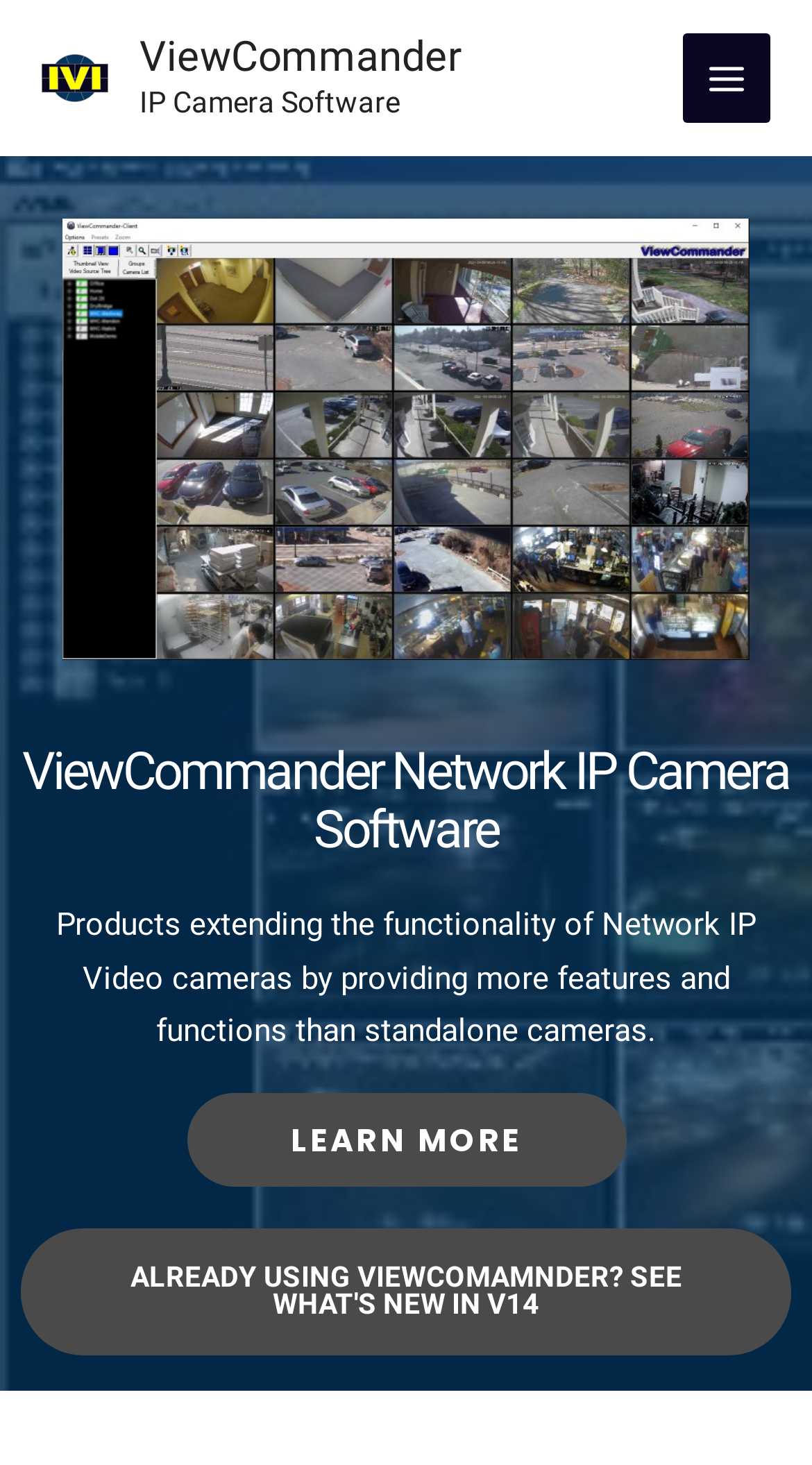What is the name of the software?
Refer to the image and provide a detailed answer to the question.

The name of the software can be found in the link element with the text 'ViewCommander' at the top of the webpage, which is likely the logo or title of the software.